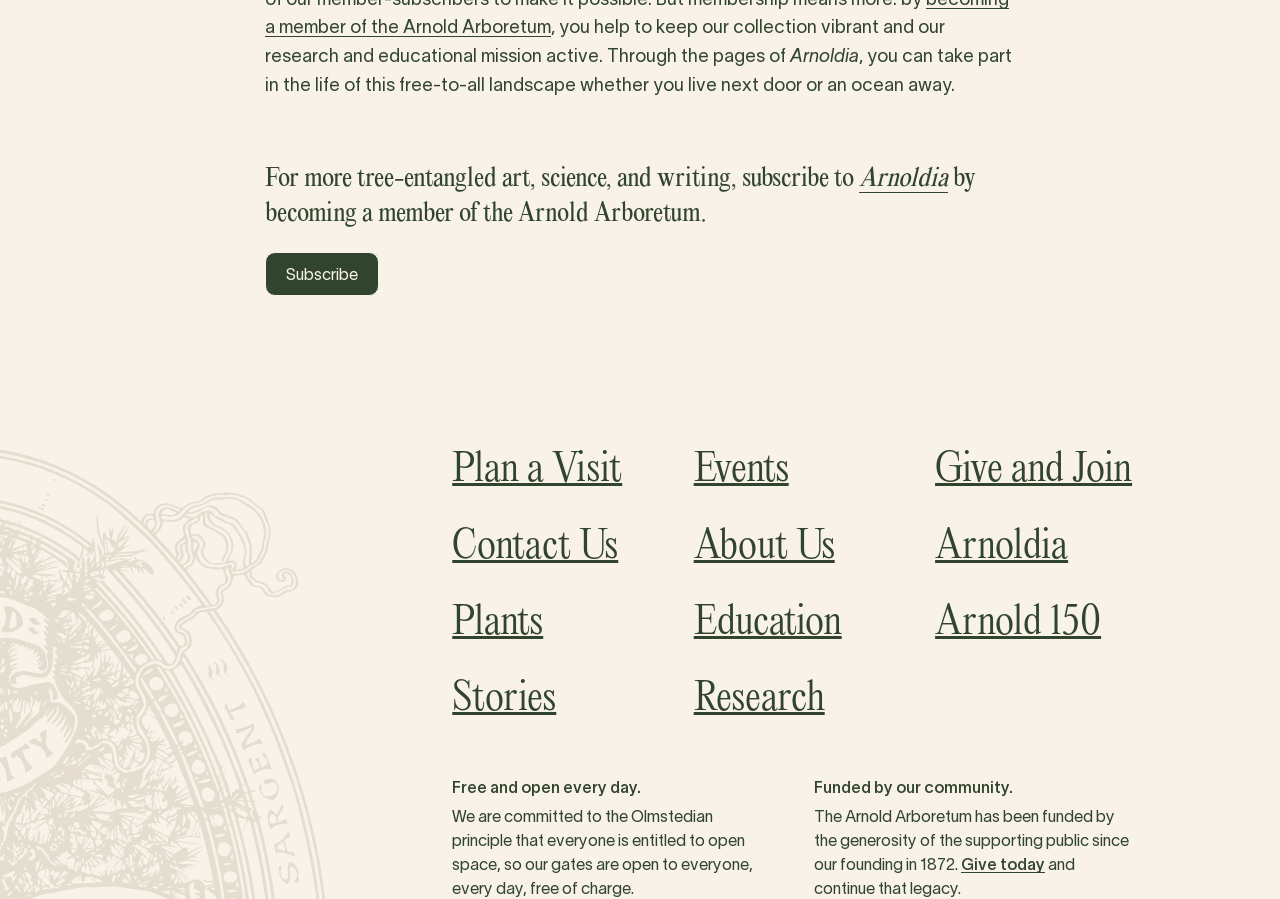Locate the bounding box coordinates of the element to click to perform the following action: 'Contact Us'. The coordinates should be given as four float values between 0 and 1, in the form of [left, top, right, bottom].

[0.353, 0.582, 0.483, 0.632]